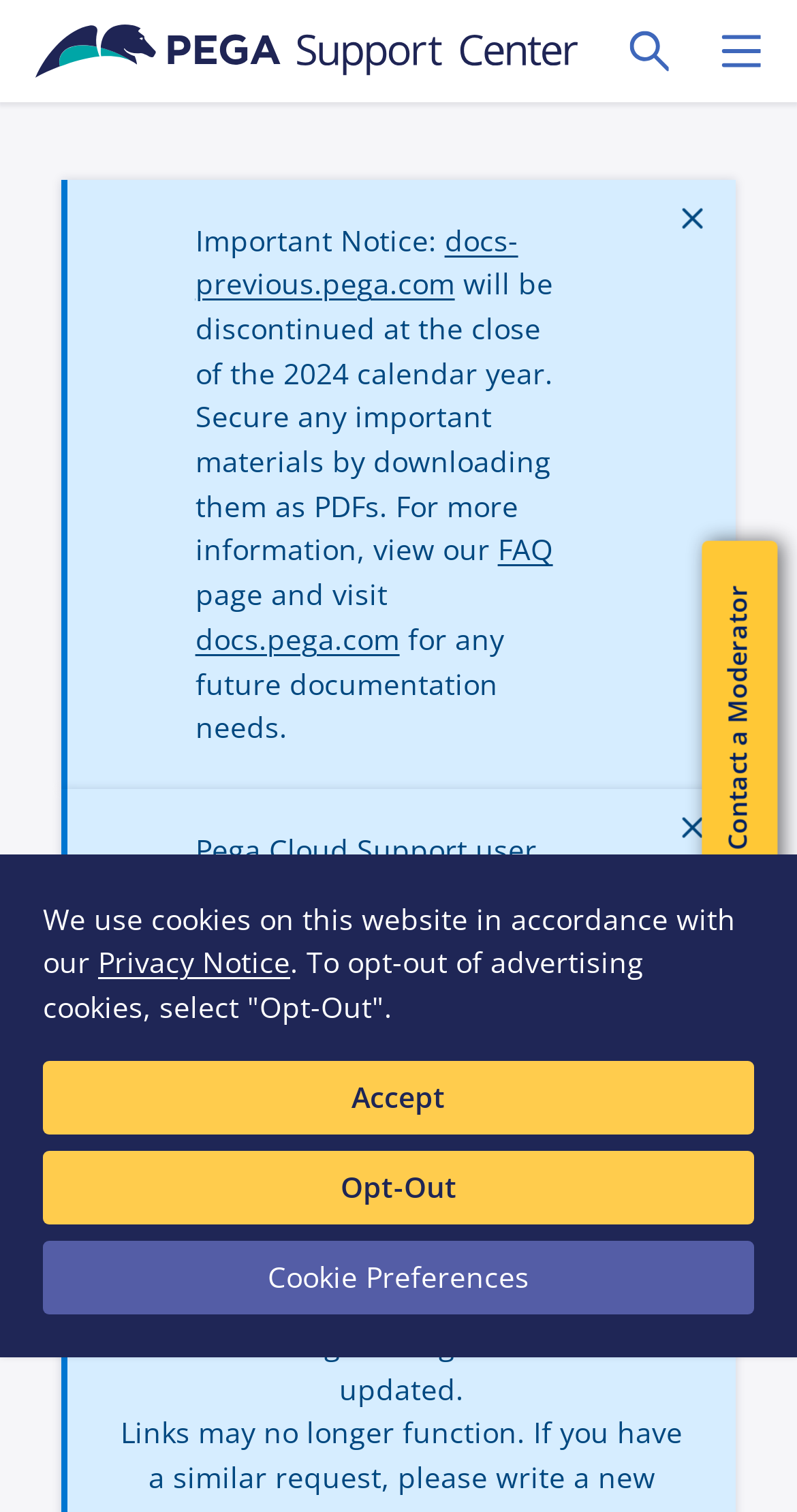Please find the bounding box coordinates of the element that needs to be clicked to perform the following instruction: "Close". The bounding box coordinates should be four float numbers between 0 and 1, represented as [left, top, right, bottom].

[0.843, 0.131, 0.895, 0.159]